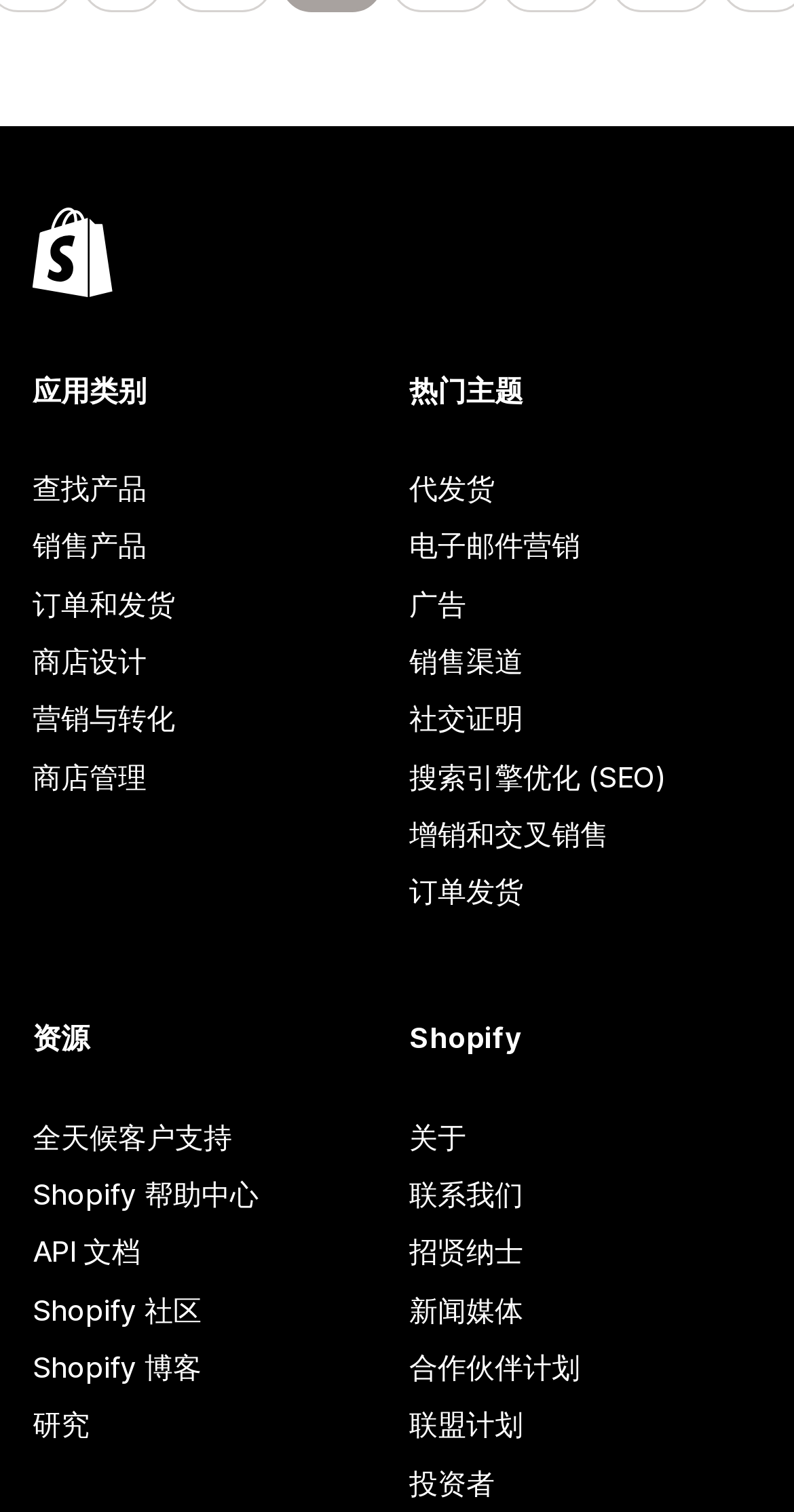Locate the bounding box coordinates of the segment that needs to be clicked to meet this instruction: "Read the Shopify blog".

[0.041, 0.886, 0.485, 0.924]